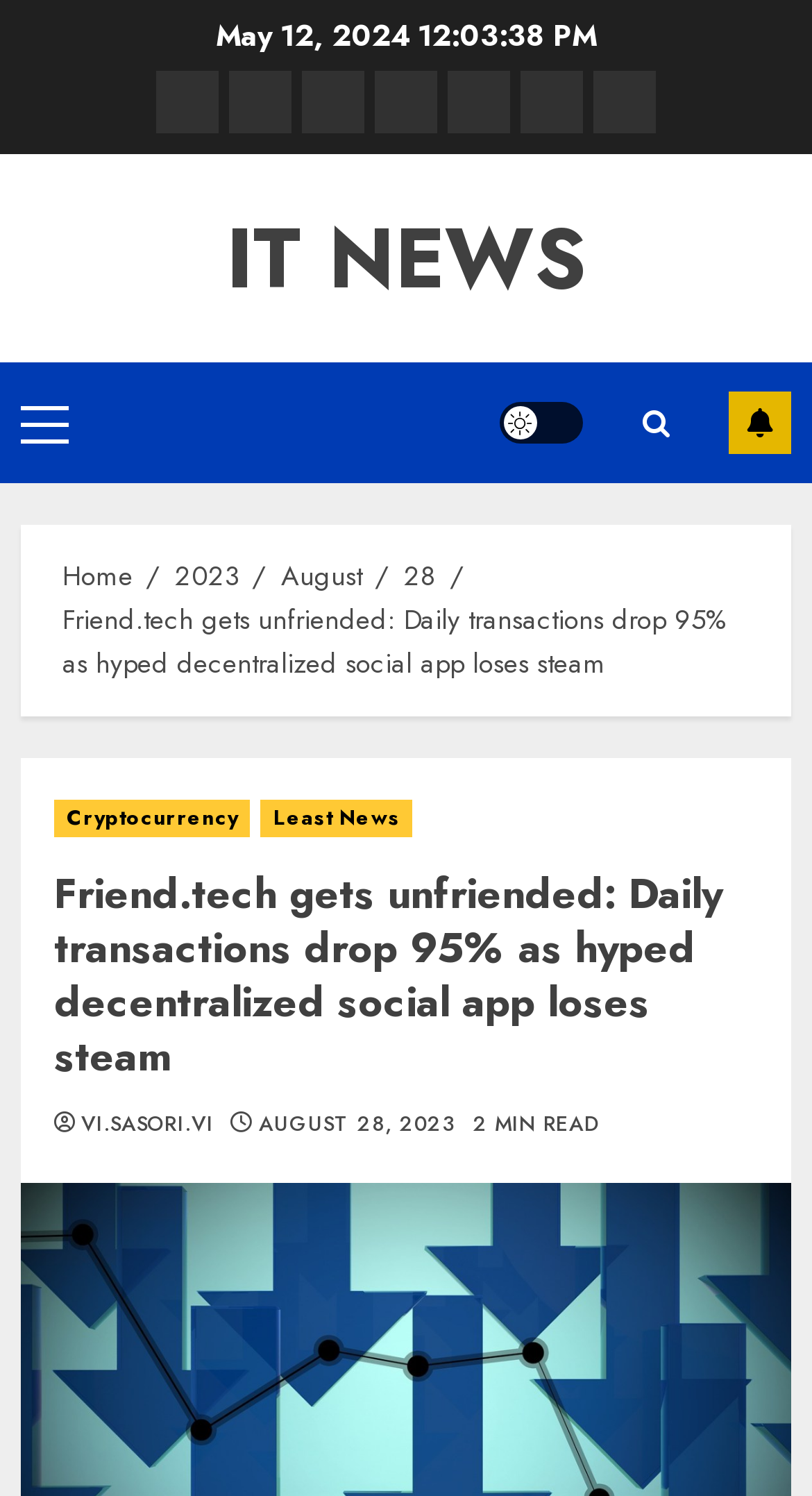Extract the main heading from the webpage content.

Friend.tech gets unfriended: Daily transactions drop 95% as hyped decentralized social app loses steam